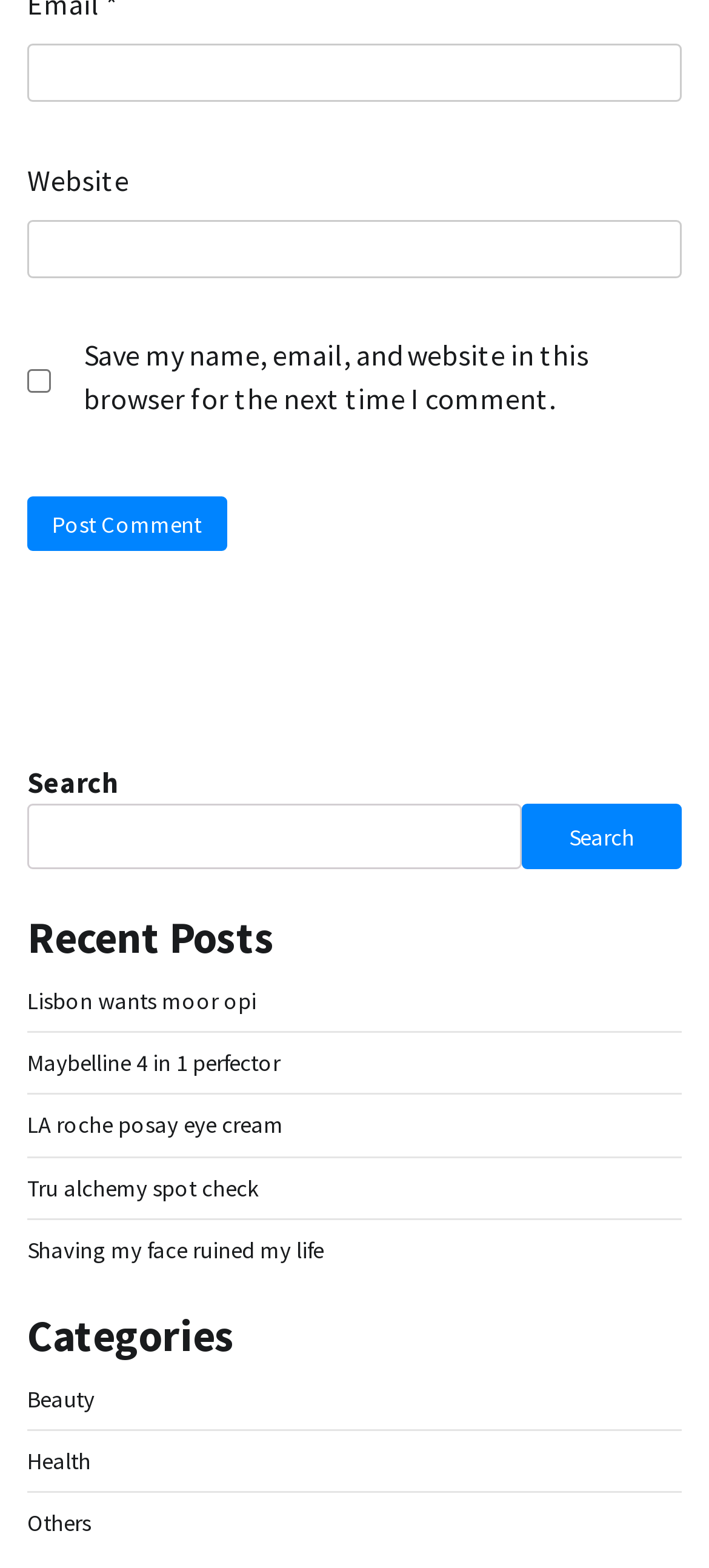Identify the bounding box coordinates of the specific part of the webpage to click to complete this instruction: "View posts in 'Beauty' category".

[0.038, 0.882, 0.133, 0.901]